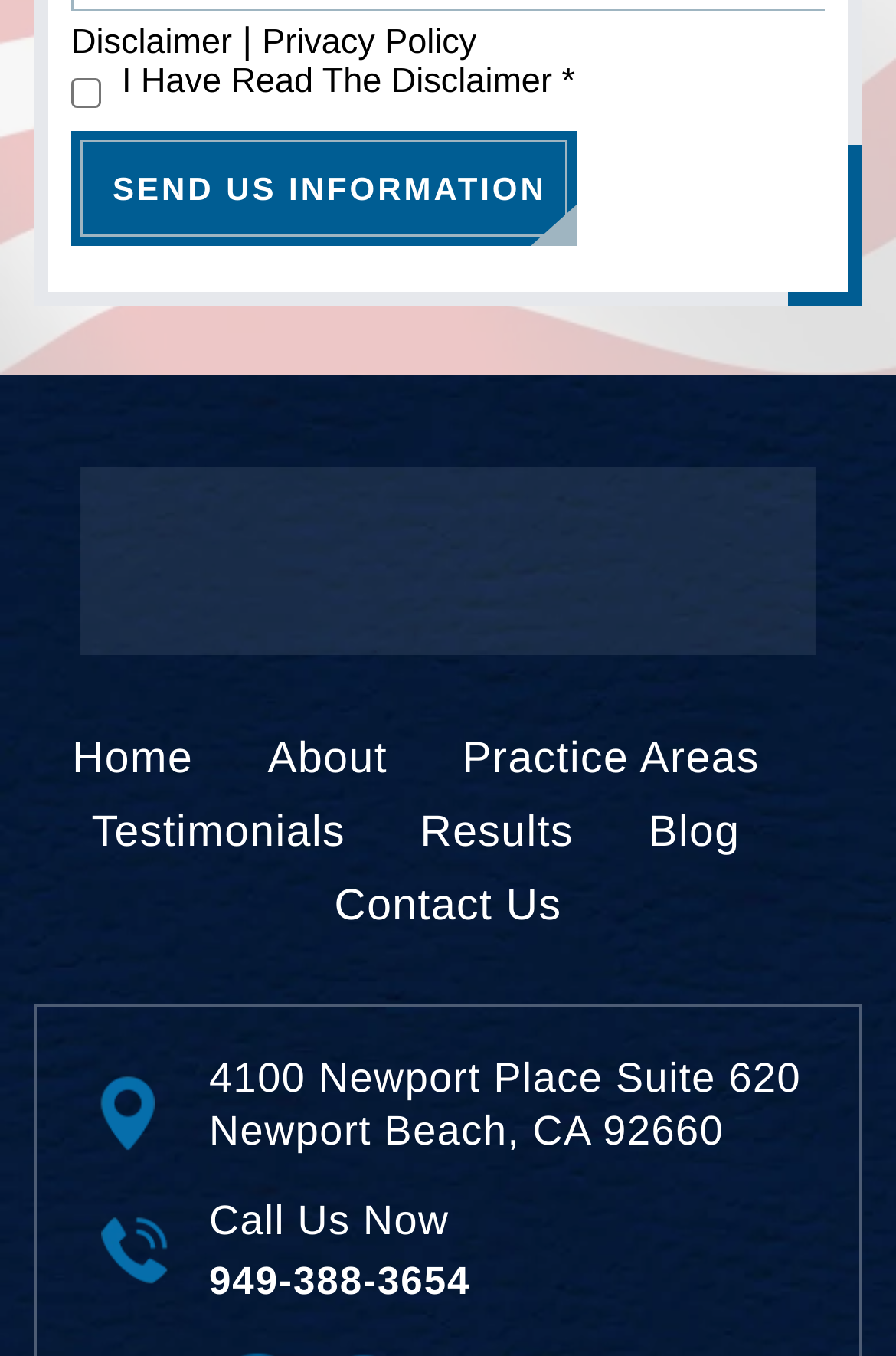Determine the bounding box coordinates of the region that needs to be clicked to achieve the task: "Call the phone number".

[0.233, 0.93, 0.525, 0.959]